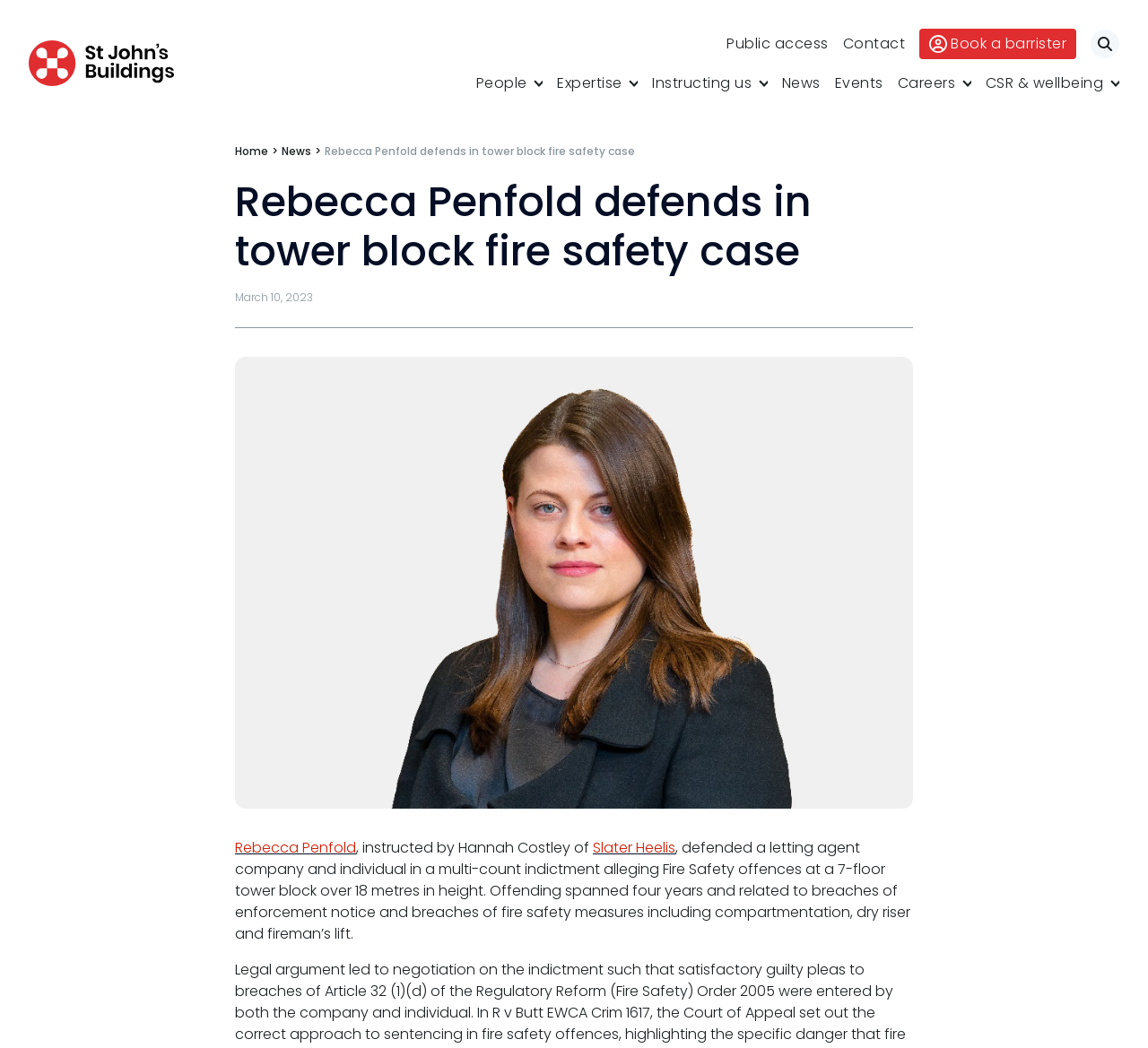Provide the bounding box coordinates of the HTML element described by the text: "Public & administrative law".

[0.041, 0.6, 0.975, 0.636]